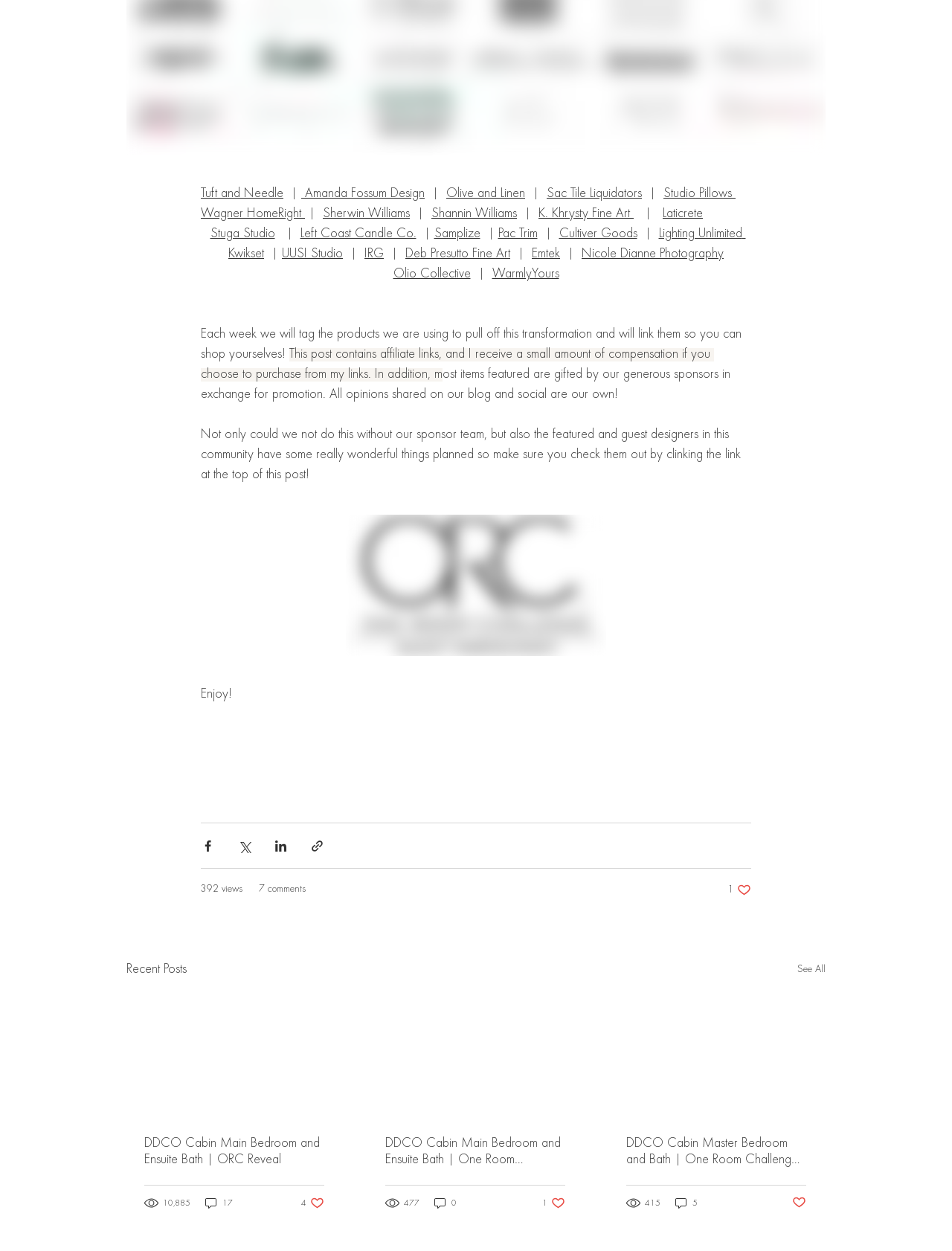Given the element description: "Вызвать замерщика", predict the bounding box coordinates of the UI element it refers to, using four float numbers between 0 and 1, i.e., [left, top, right, bottom].

None